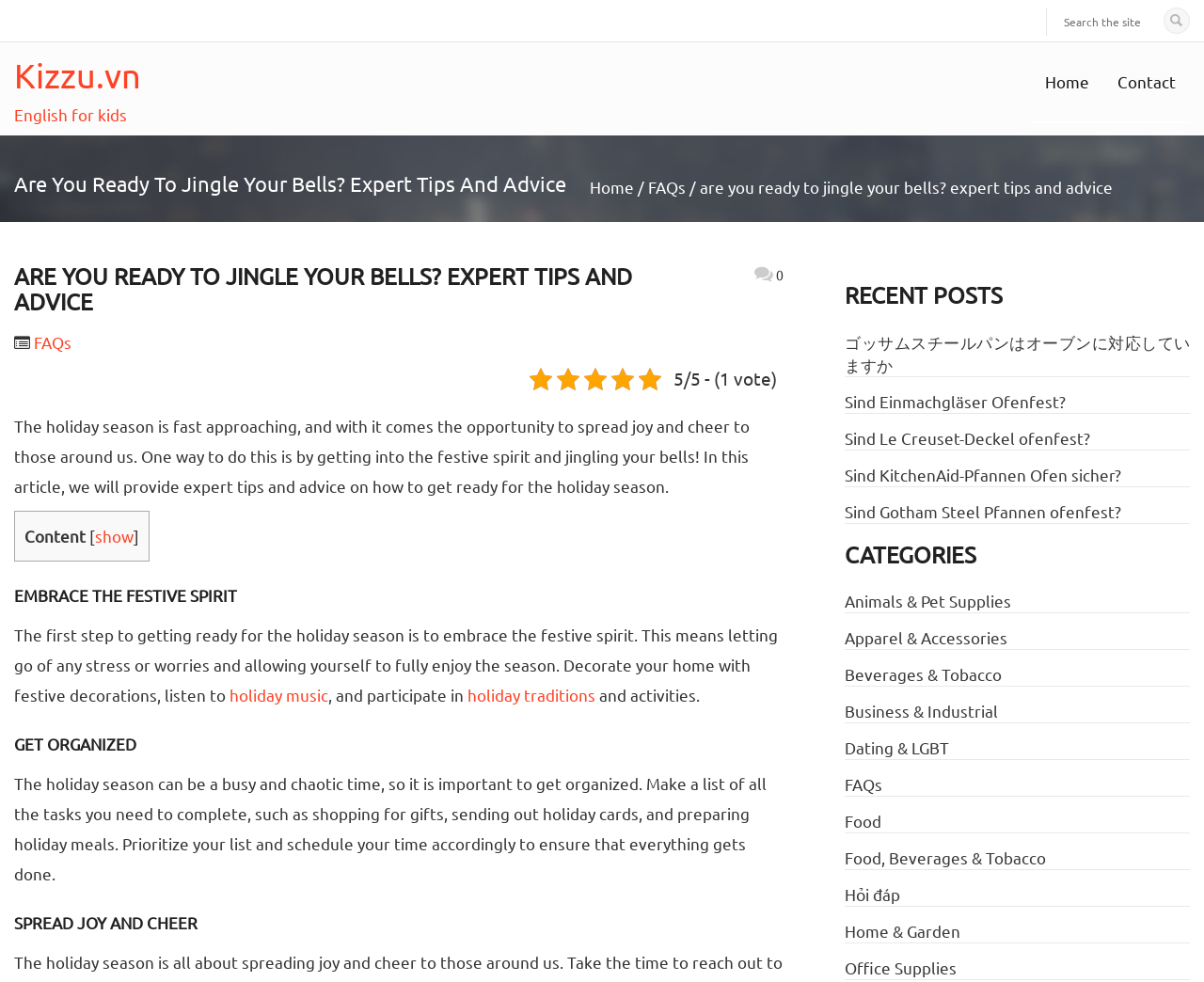Please specify the bounding box coordinates of the element that should be clicked to execute the given instruction: 'Go to Kizzu.vn English for kids'. Ensure the coordinates are four float numbers between 0 and 1, expressed as [left, top, right, bottom].

[0.012, 0.058, 0.256, 0.128]